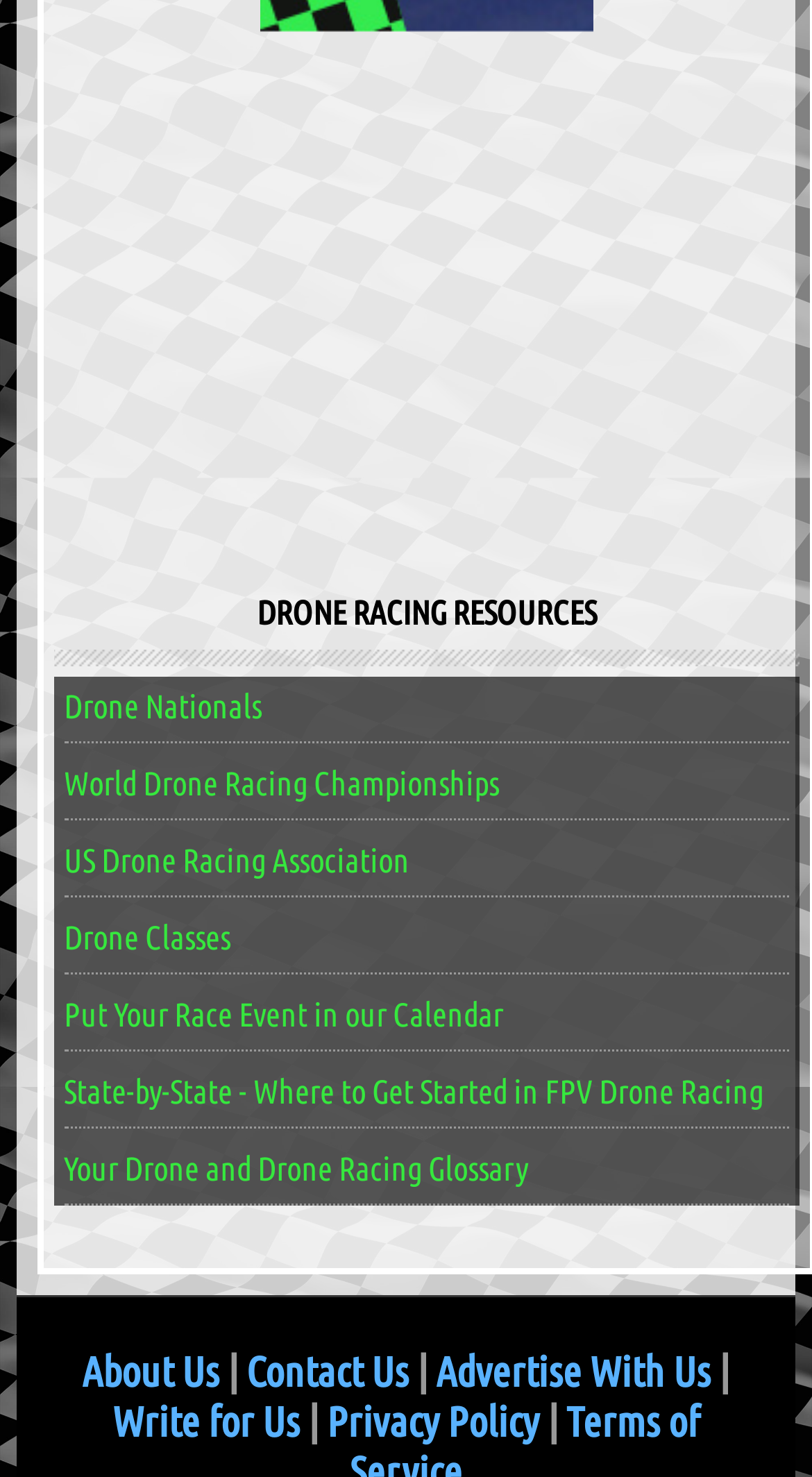What is the main topic of this webpage? Look at the image and give a one-word or short phrase answer.

Drone Racing